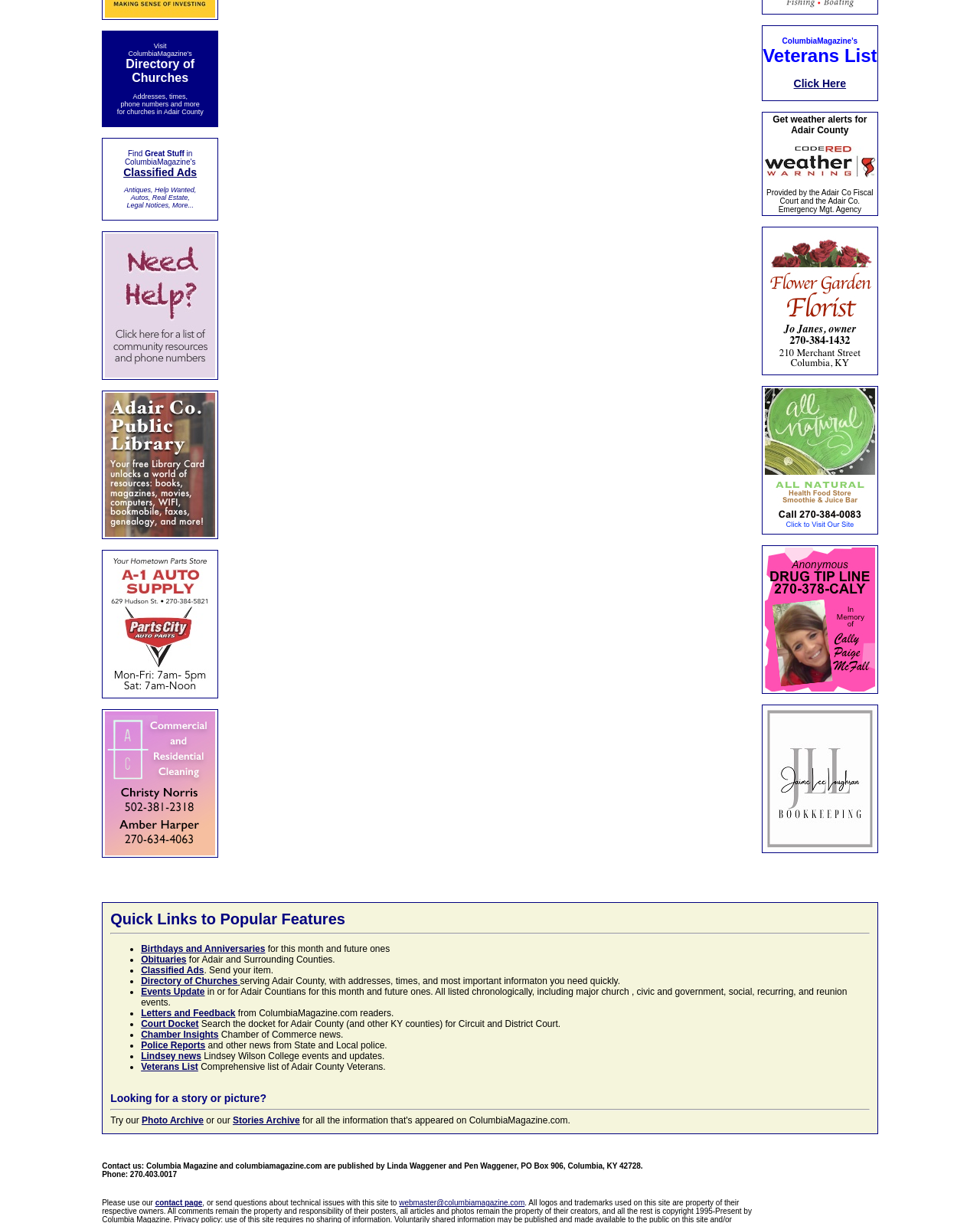Locate the bounding box coordinates of the area you need to click to fulfill this instruction: 'Click on Directory of Churches'. The coordinates must be in the form of four float numbers ranging from 0 to 1: [left, top, right, bottom].

[0.128, 0.049, 0.198, 0.069]